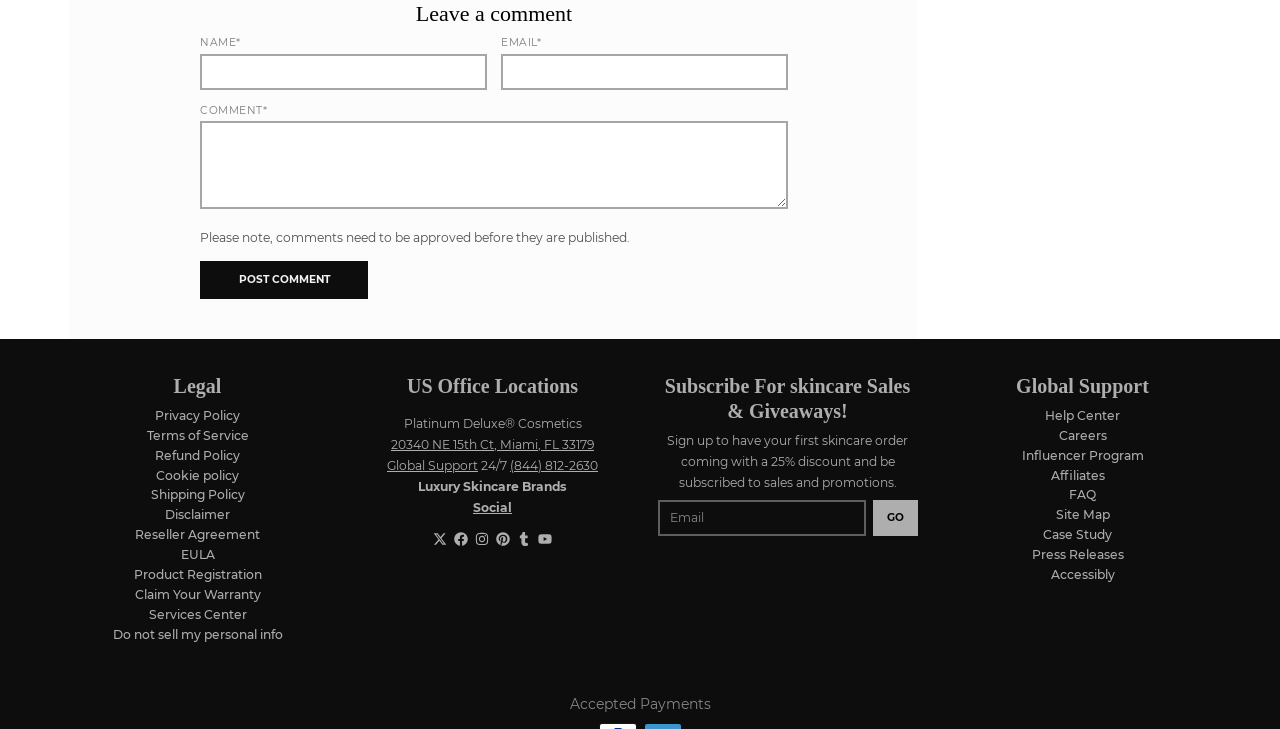Using the elements shown in the image, answer the question comprehensively: What is the discount offered for the first skincare order?

The discount is mentioned in the StaticText element 'Sign up to have your first skincare order coming with a 25% discount and be subscribed to sales and promotions.' with bounding box coordinates [0.521, 0.594, 0.709, 0.673].